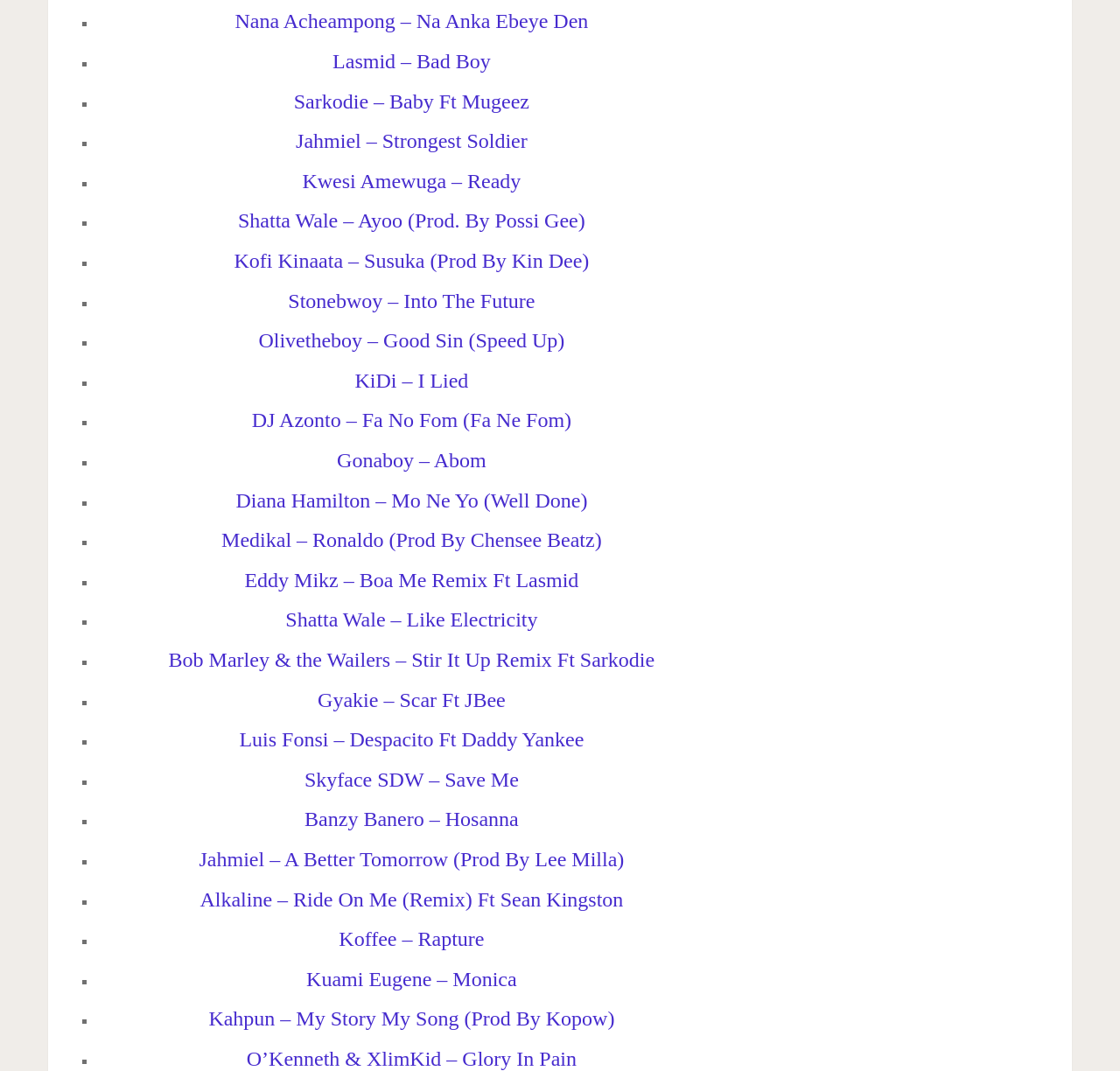Is there a song by Luis Fonsi on this webpage?
Respond to the question with a single word or phrase according to the image.

Yes